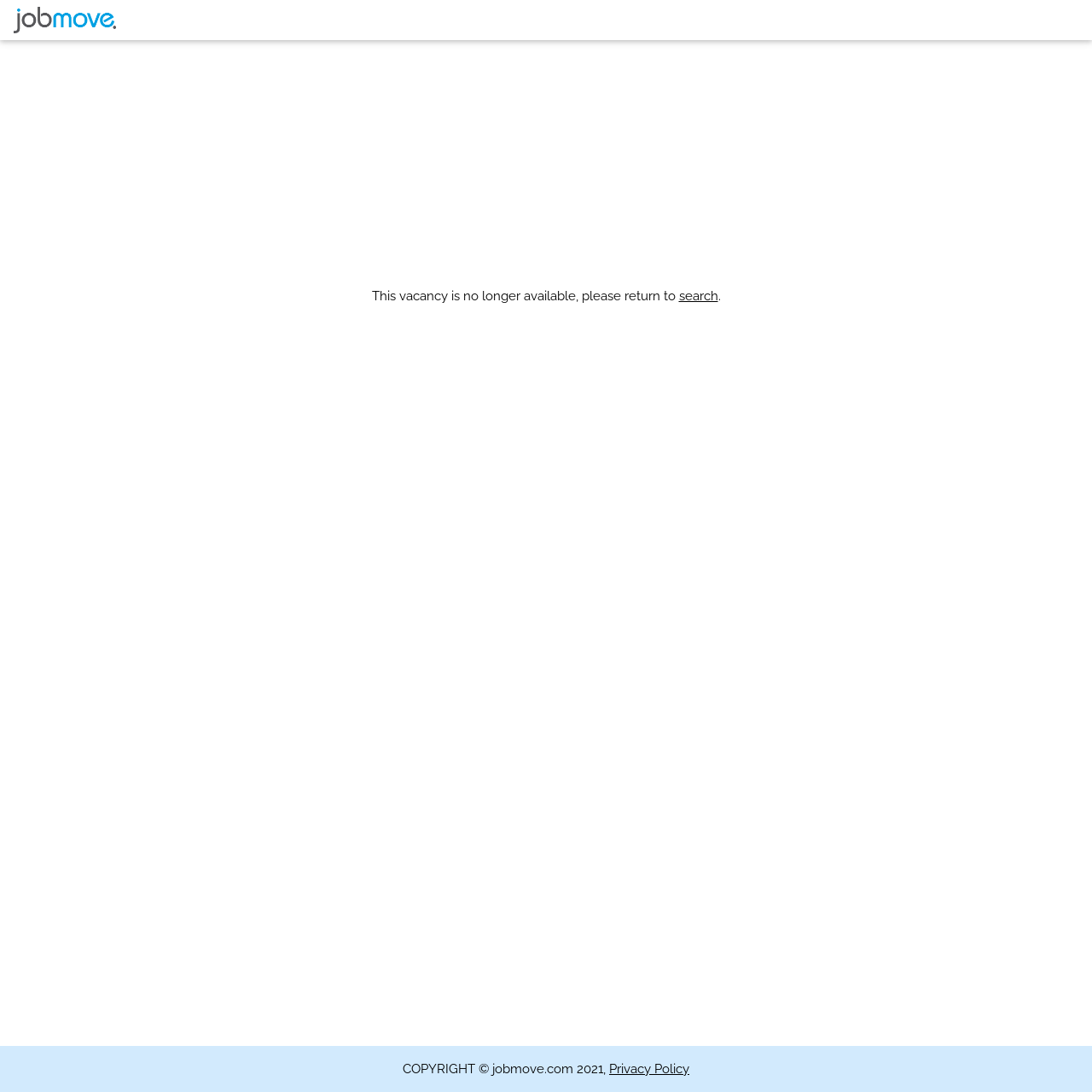Produce an elaborate caption capturing the essence of the webpage.

The webpage is titled "jobmove" and features a logo at the top-left corner. Below the logo, there is a message indicating that the vacancy is no longer available, followed by a link to search for other options. The search link is positioned to the right of the message. 

At the bottom of the page, there is a copyright notice that reads "COPYRIGHT © jobmove.com 2021," which is centered horizontally. To the right of the copyright notice, there is a link to the "Privacy Policy".